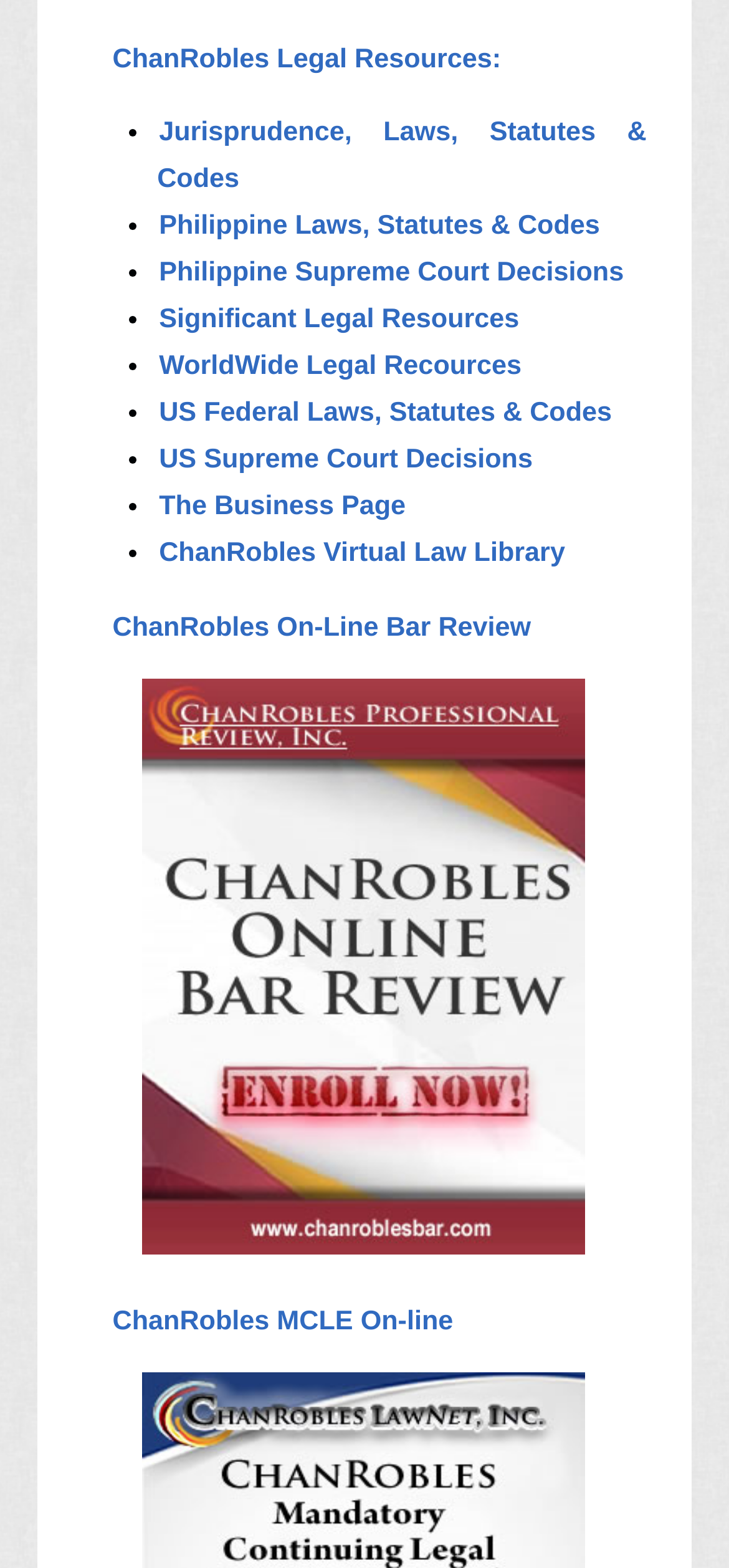How many list markers are there?
Refer to the screenshot and answer in one word or phrase.

9